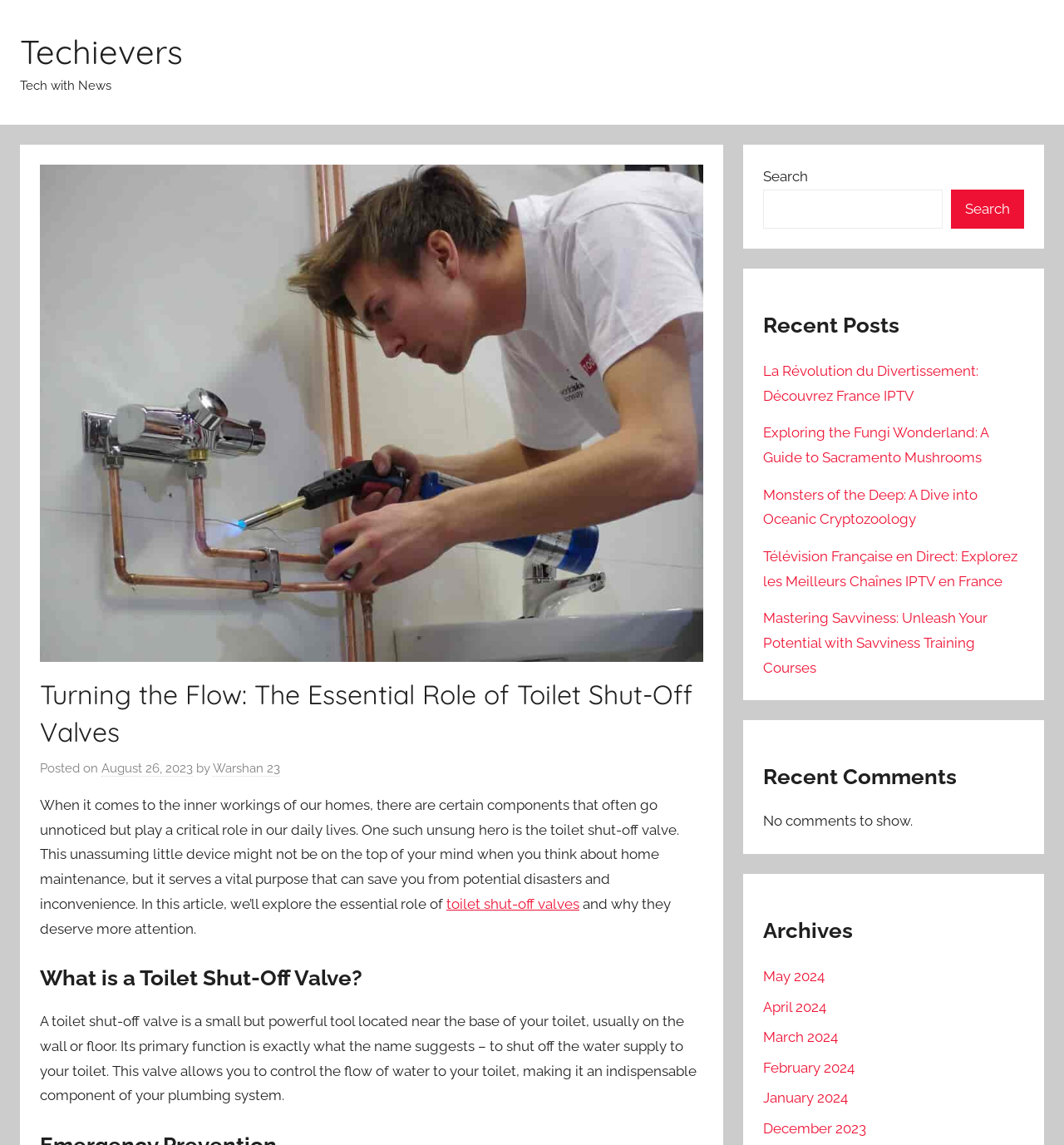From the image, can you give a detailed response to the question below:
How many recent posts are listed?

I counted the number of links under the 'Recent Posts' heading, which are 'La Révolution du Divertissement: Découvrez France IPTV', 'Exploring the Fungi Wonderland: A Guide to Sacramento Mushrooms', 'Monsters of the Deep: A Dive into Oceanic Cryptozoology', 'Télévision Française en Direct: Explorez les Meilleurs Chaînes IPTV en France', and 'Mastering Savviness: Unleash Your Potential with Savviness Training Courses'. There are 5 links in total.